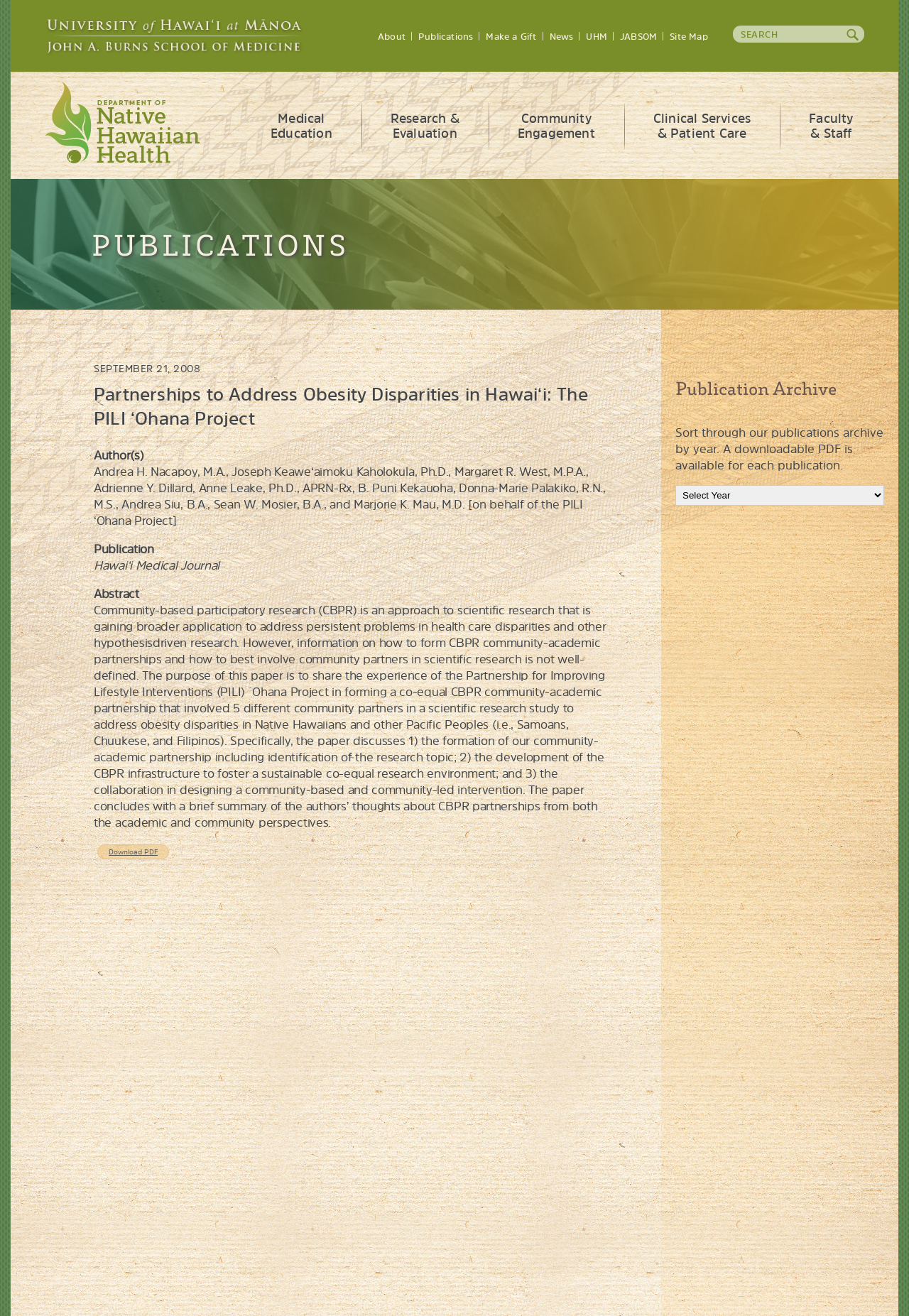Specify the bounding box coordinates of the element's region that should be clicked to achieve the following instruction: "Click on the 'Home' link". The bounding box coordinates consist of four float numbers between 0 and 1, in the format [left, top, right, bottom].

None